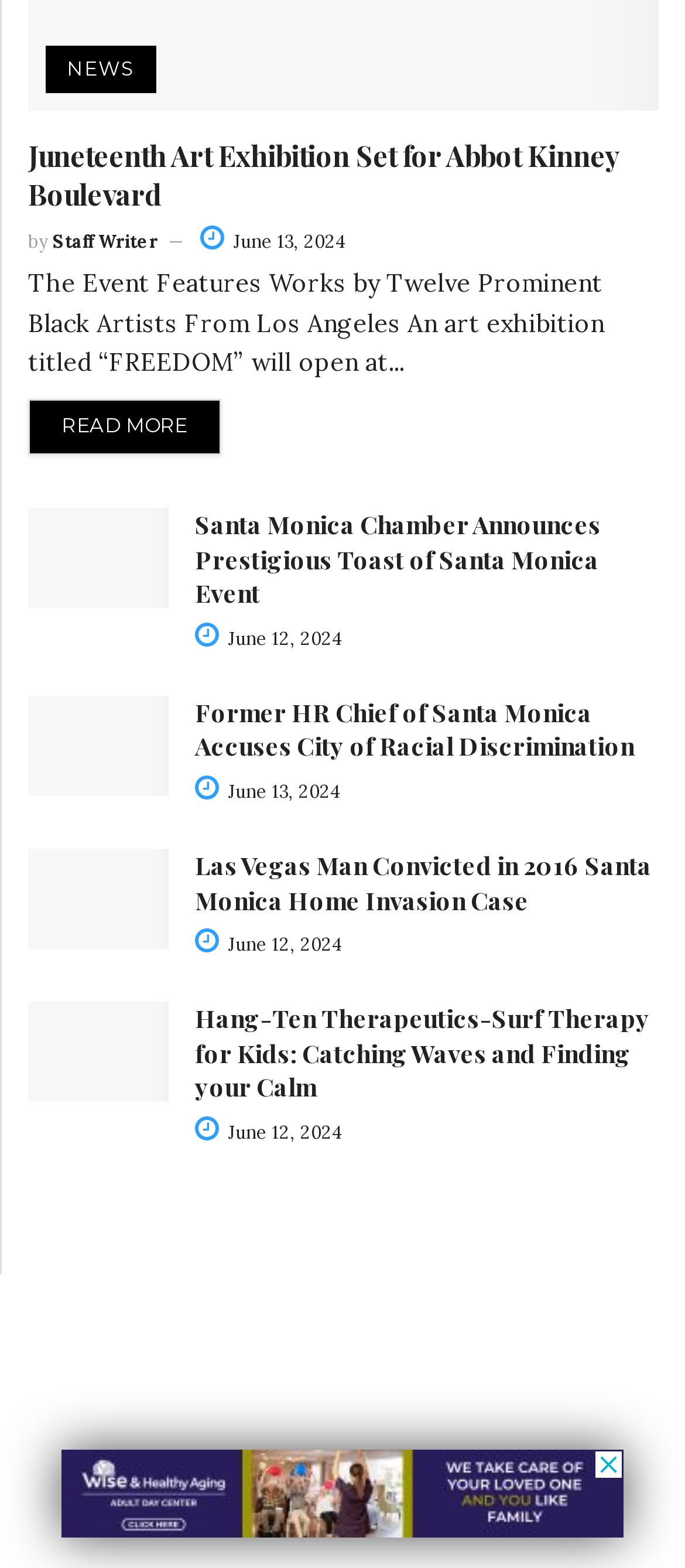What is the date of the third article?
Look at the image and answer with only one word or phrase.

June 13, 2024